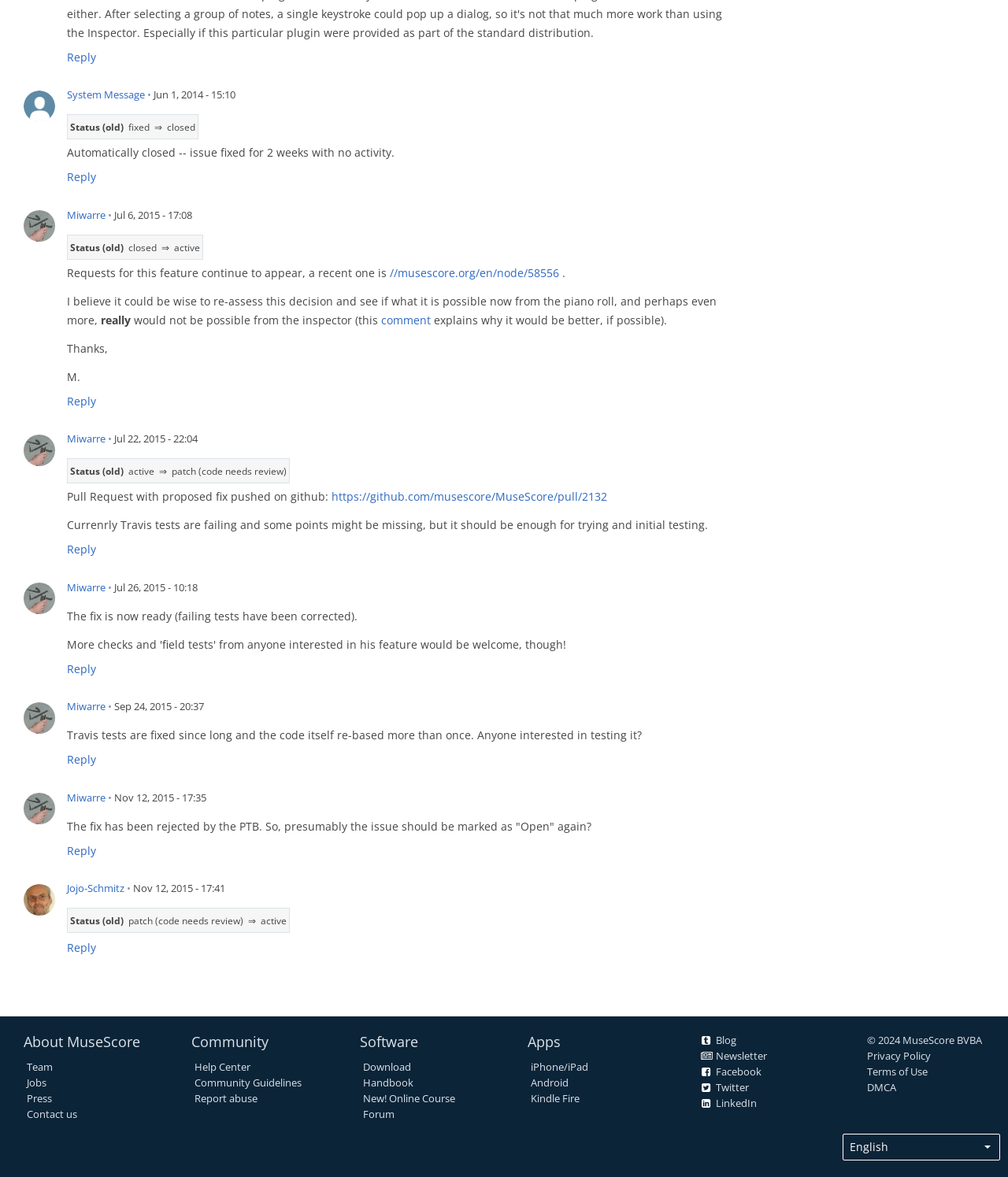Using the description "Nov 12, 2015 - 17:35", predict the bounding box of the relevant HTML element.

[0.113, 0.671, 0.205, 0.683]